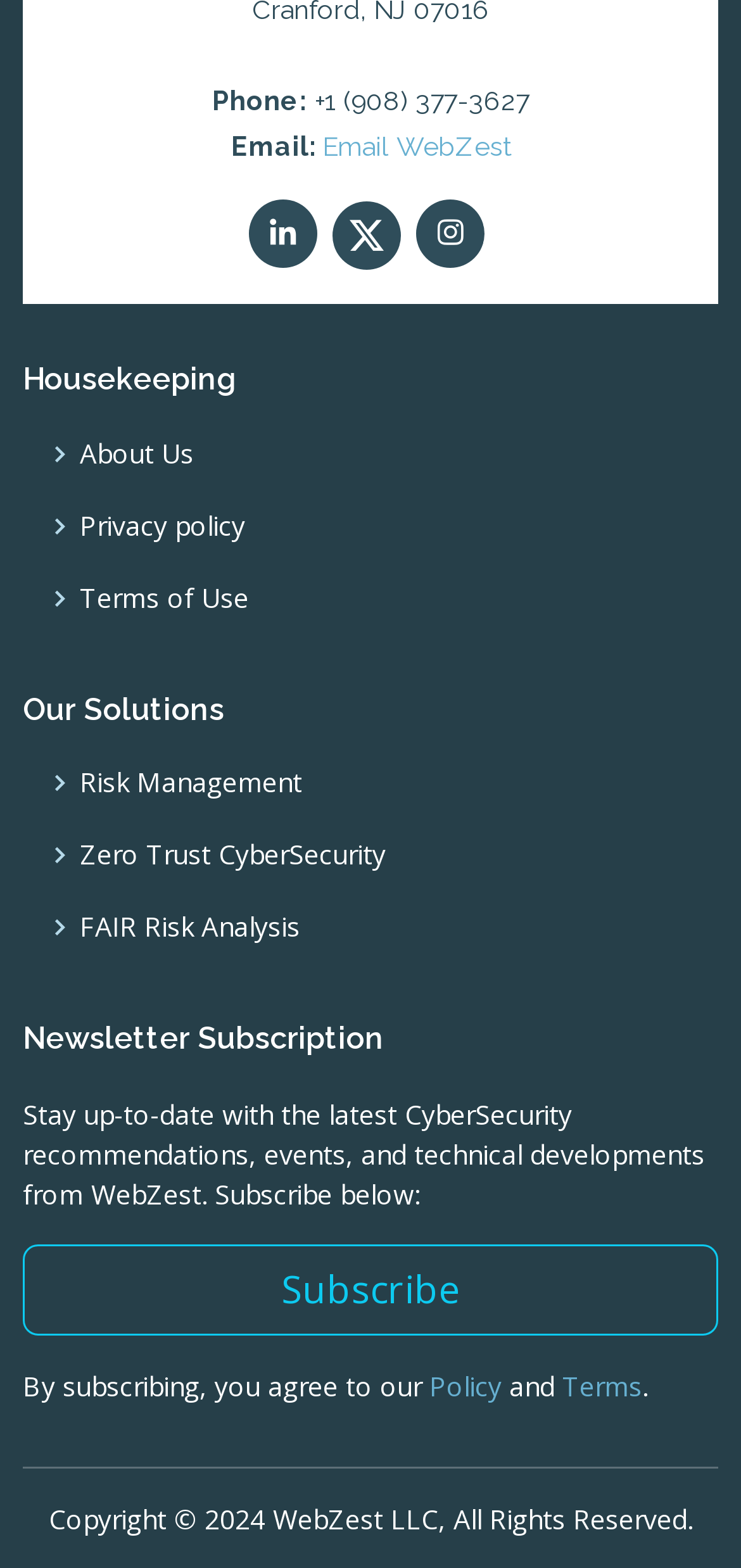Answer the following in one word or a short phrase: 
What is the phone number of WebZest?

+1 (908) 377-3627